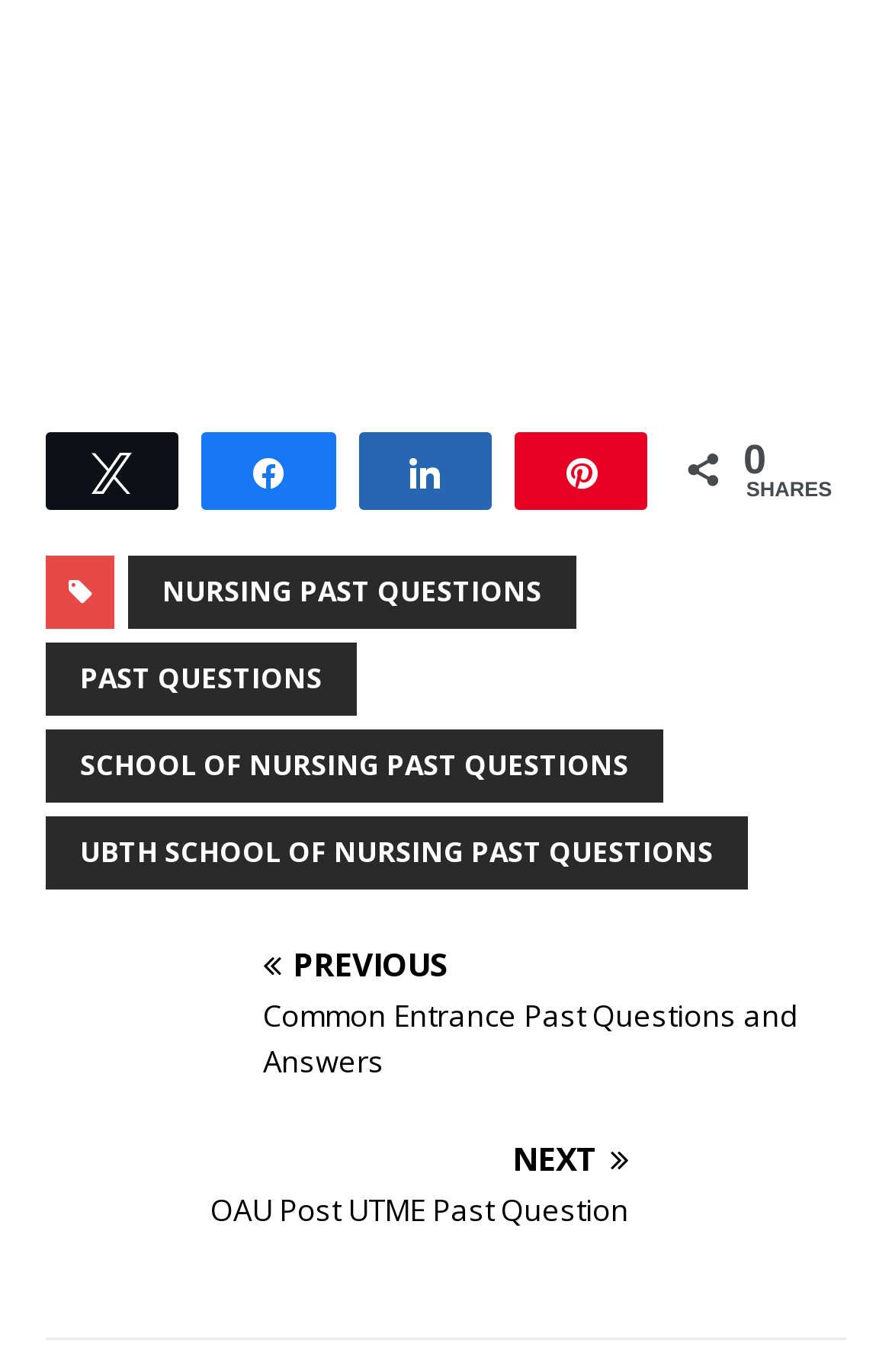Please locate the UI element described by "PAST QUESTIONS" and provide its bounding box coordinates.

[0.051, 0.468, 0.4, 0.521]